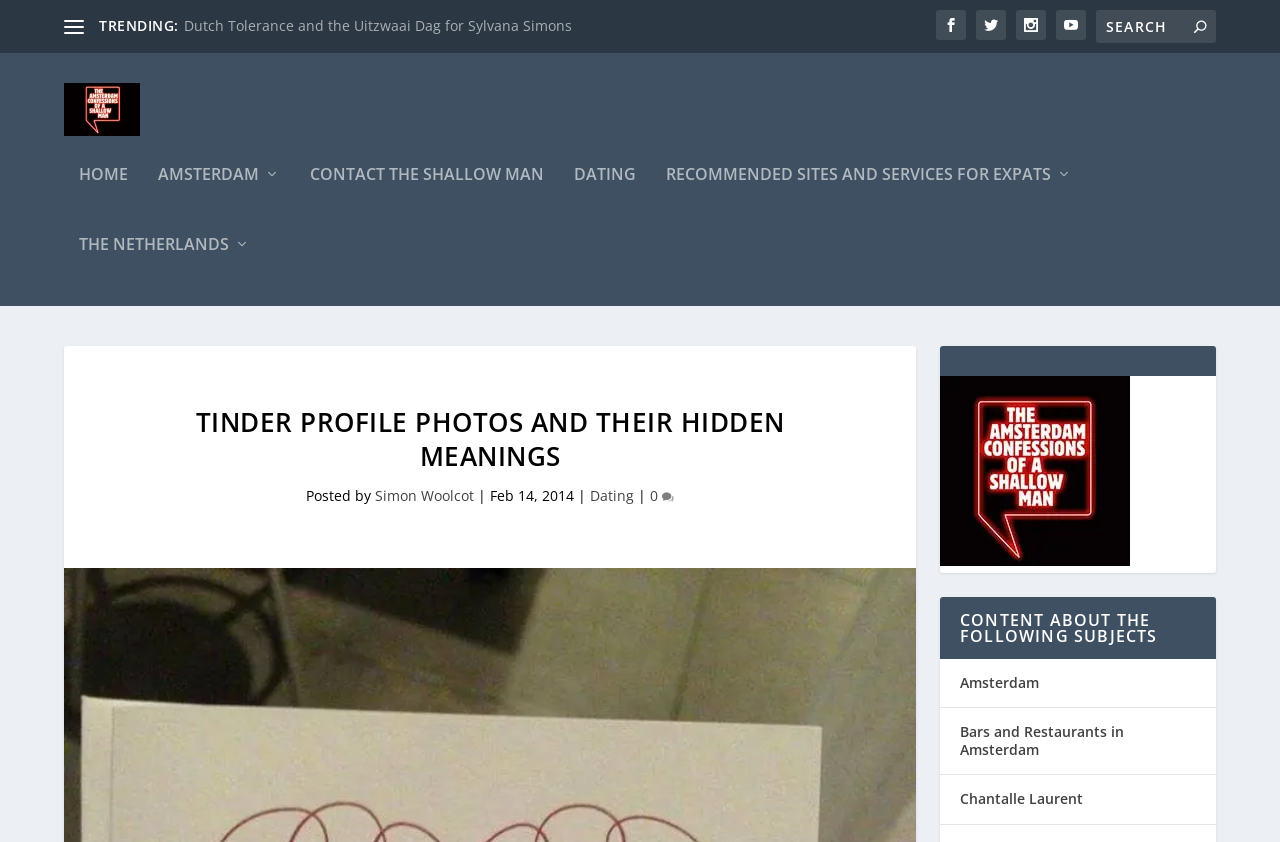Determine the coordinates of the bounding box for the clickable area needed to execute this instruction: "Contact the Shallow Man".

[0.242, 0.21, 0.425, 0.293]